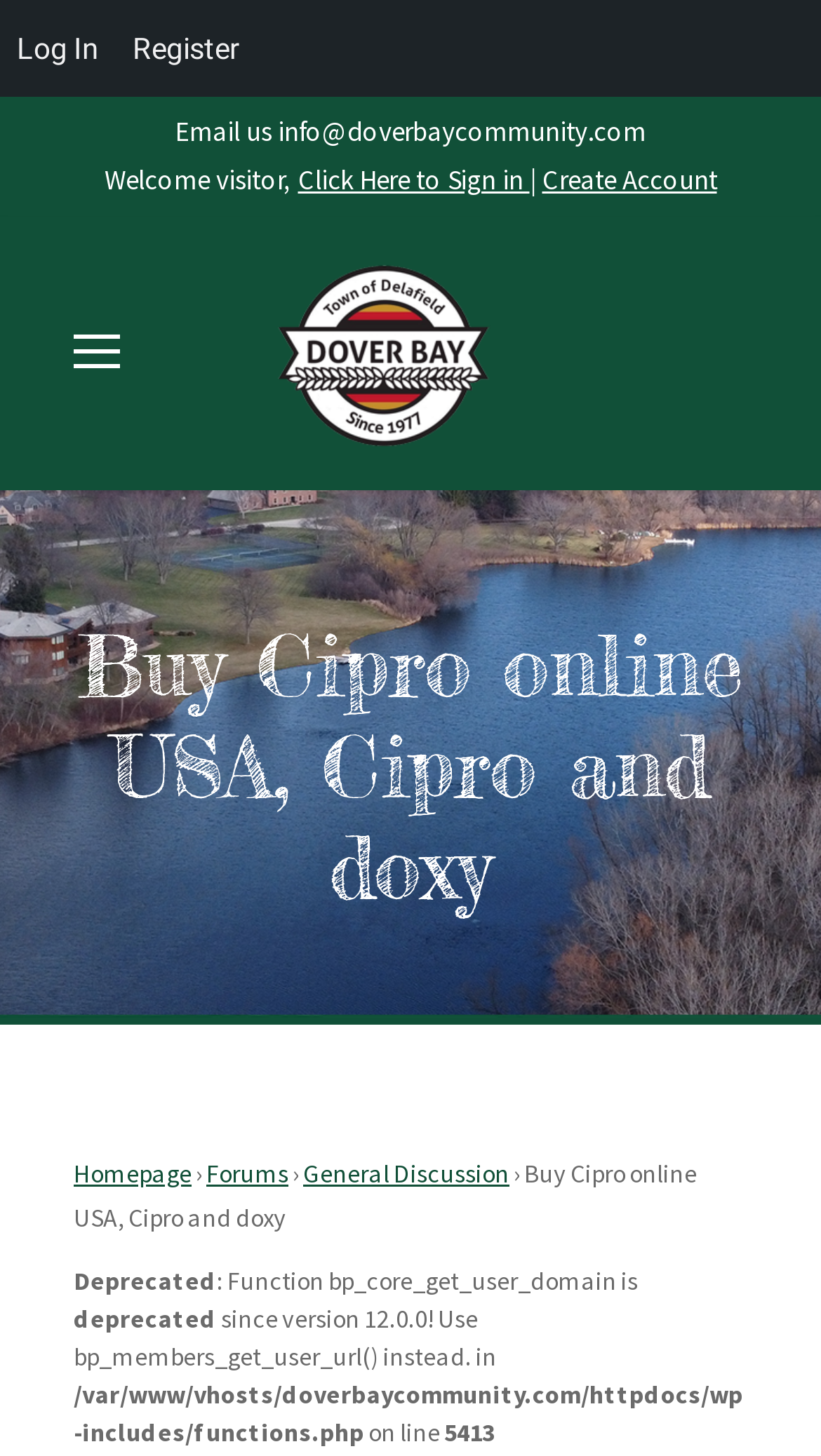Based on the image, provide a detailed and complete answer to the question: 
What are the navigation options?

The navigation options can be found at the bottom of the webpage, with links to 'Homepage', 'Forums', and 'General Discussion', allowing users to navigate to different sections of the website.